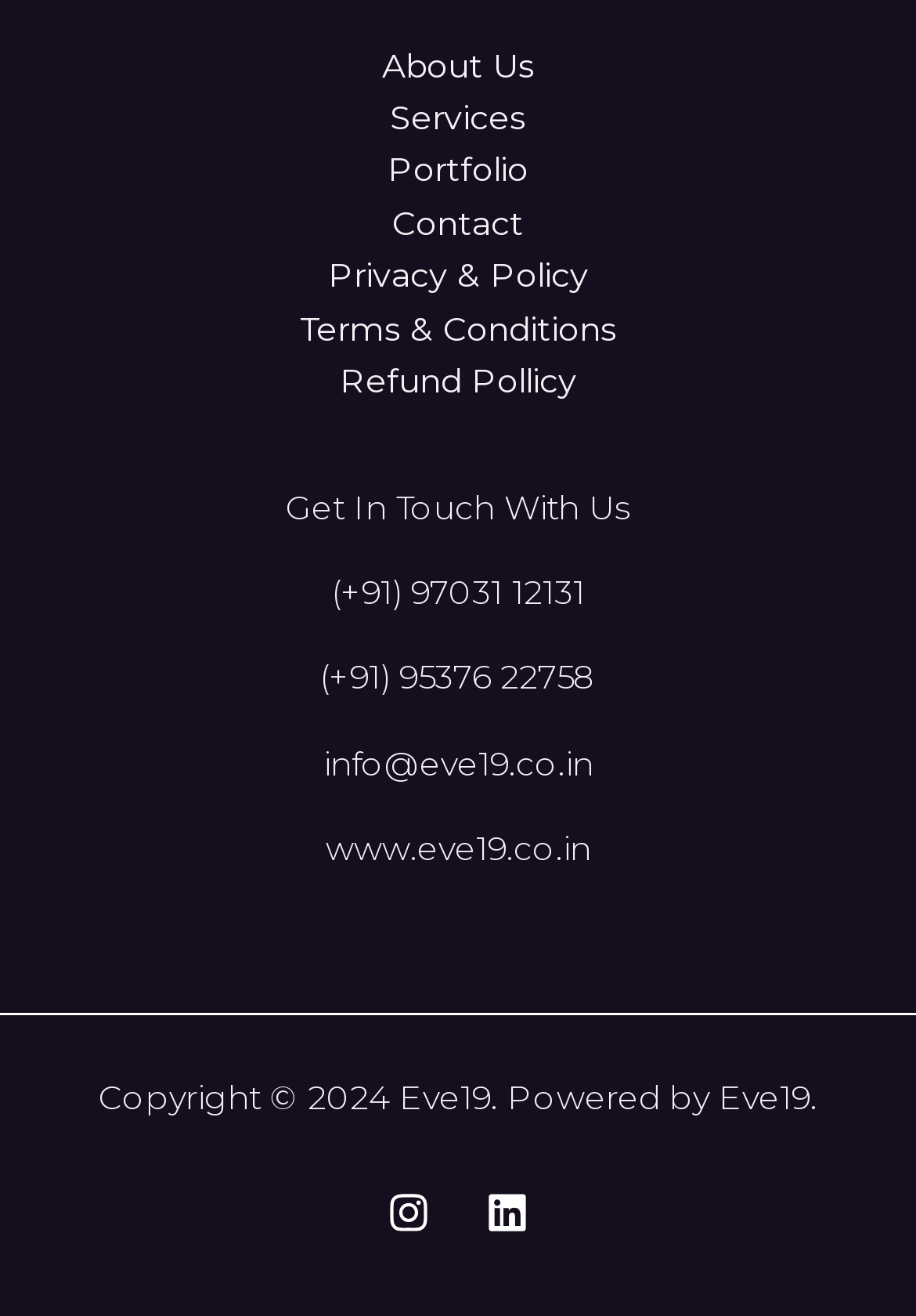Find the bounding box coordinates of the clickable area that will achieve the following instruction: "Click on Privacy & Policy".

[0.358, 0.193, 0.642, 0.225]